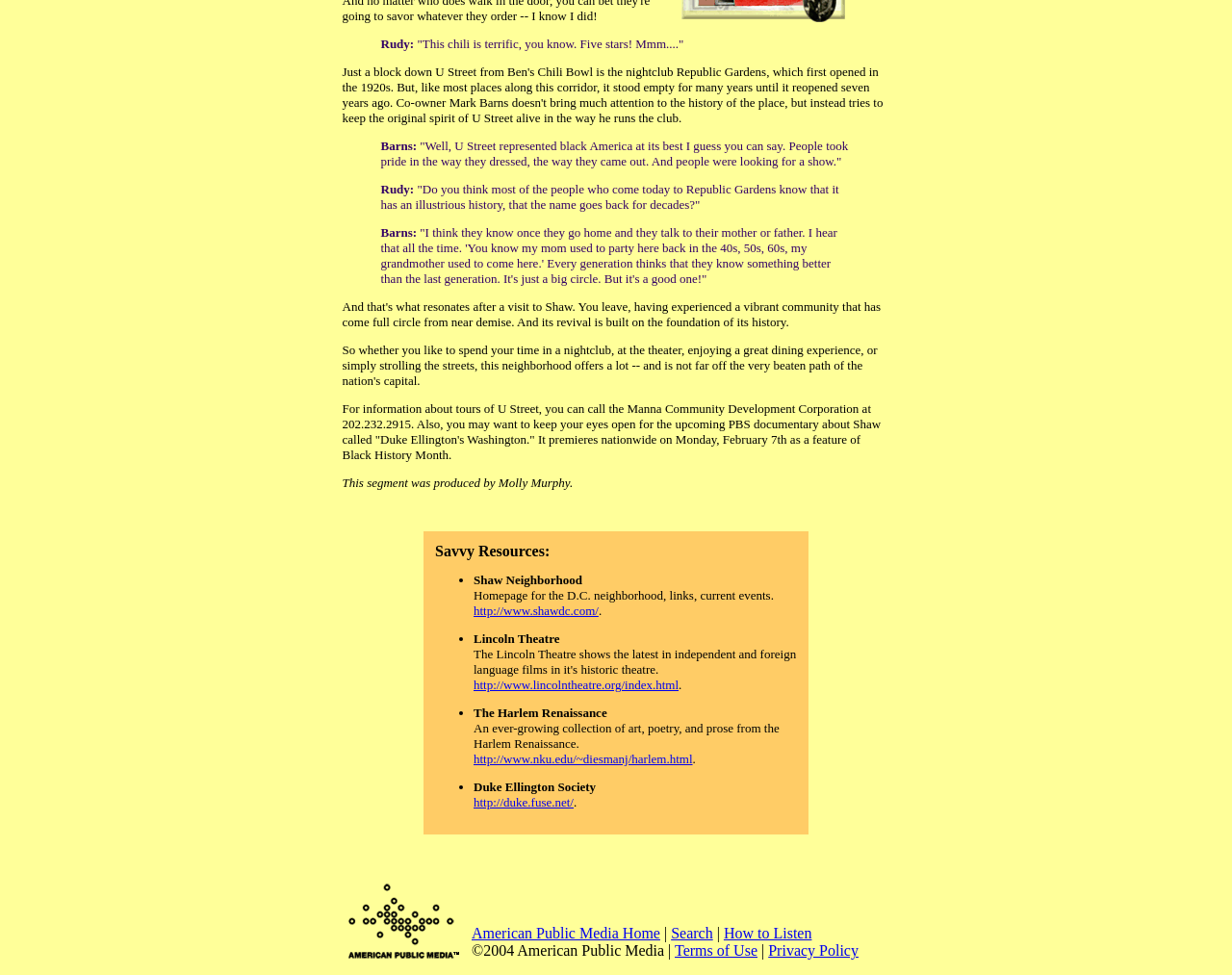Provide a single word or phrase answer to the question: 
What is the name of the upcoming PBS documentary mentioned in the webpage?

Duke Ellington's Washington